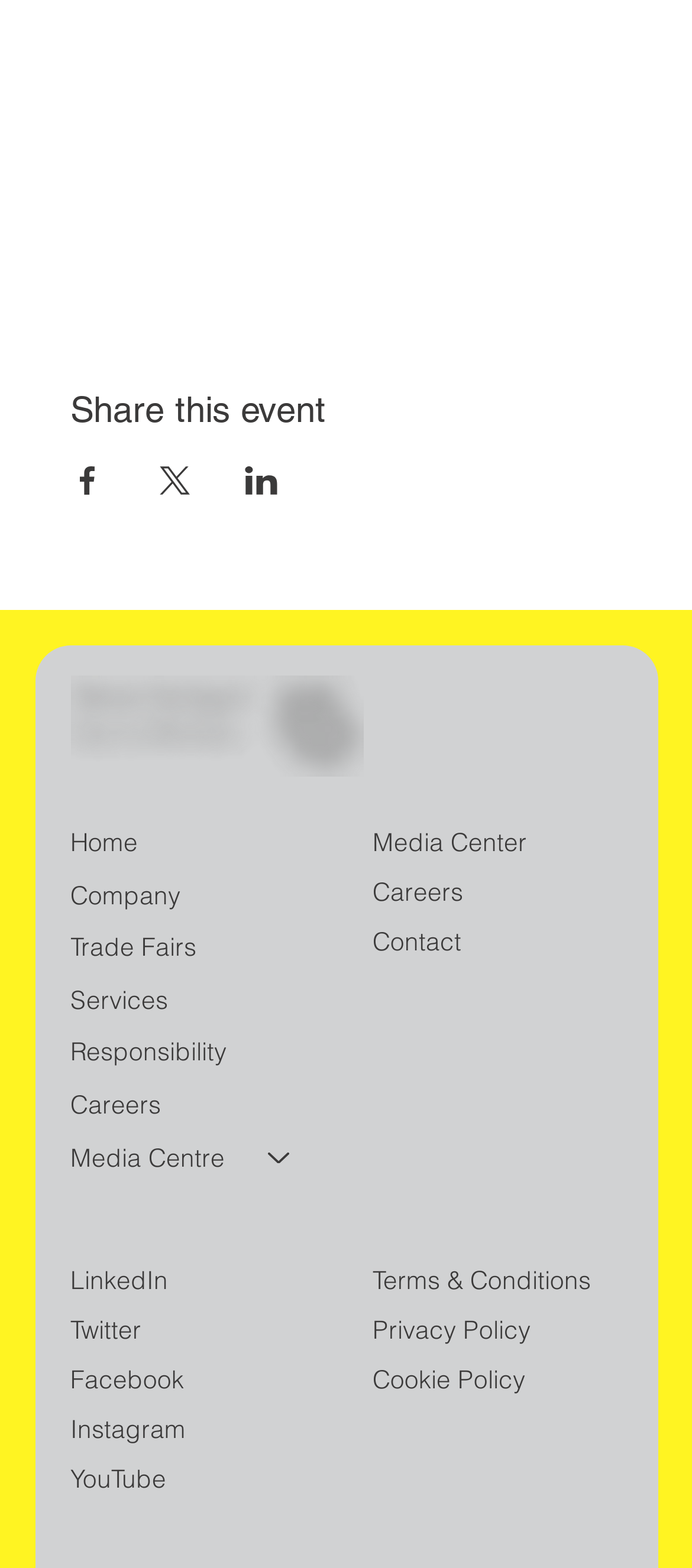What is the last item in the site navigation?
Provide a detailed answer to the question, using the image to inform your response.

I looked at the site navigation section, which is located on the left side of the webpage, and found that the last item in the list is 'Careers'.